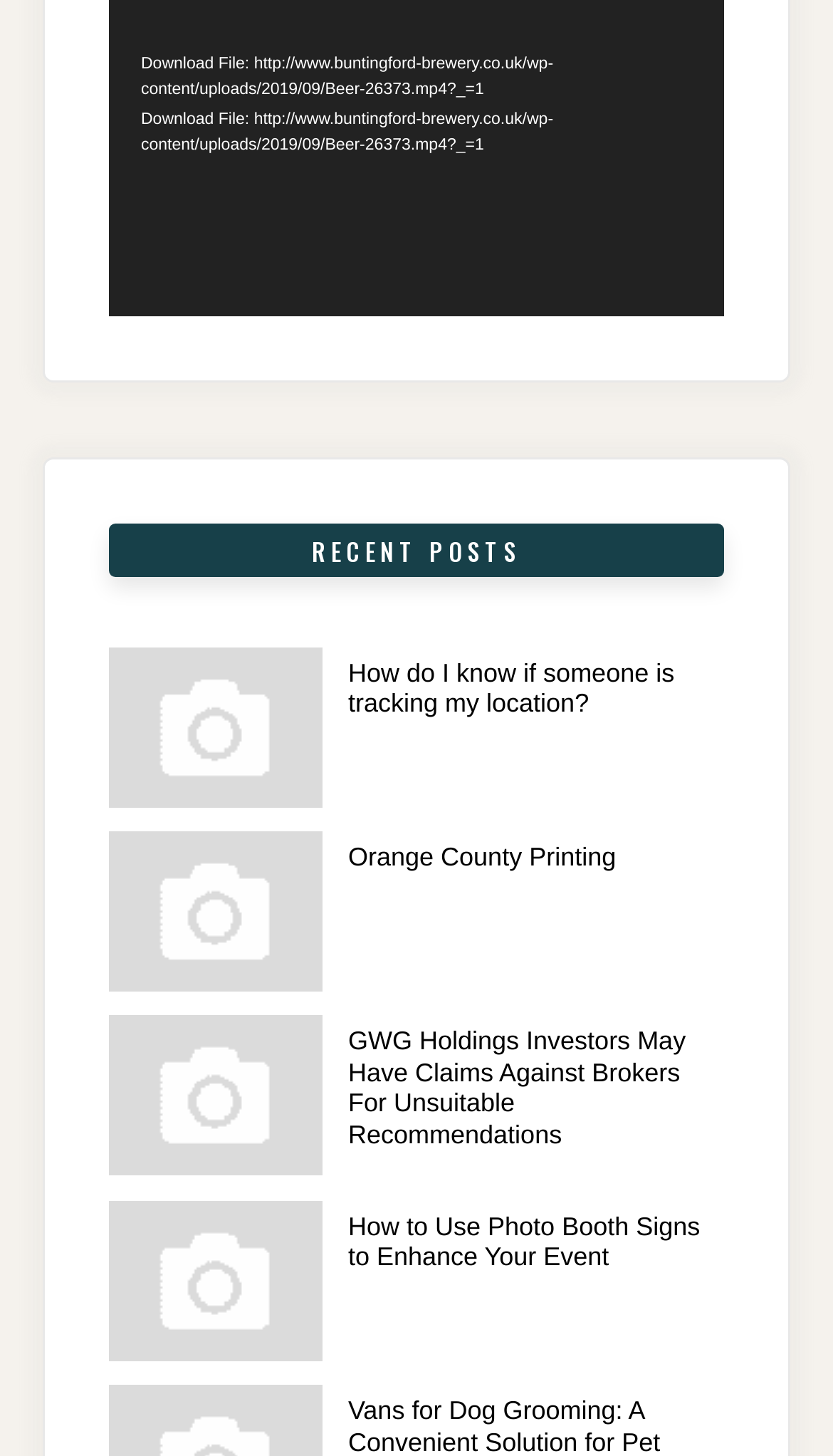Given the following UI element description: "00:00", find the bounding box coordinates in the webpage screenshot.

[0.365, 0.181, 0.635, 0.196]